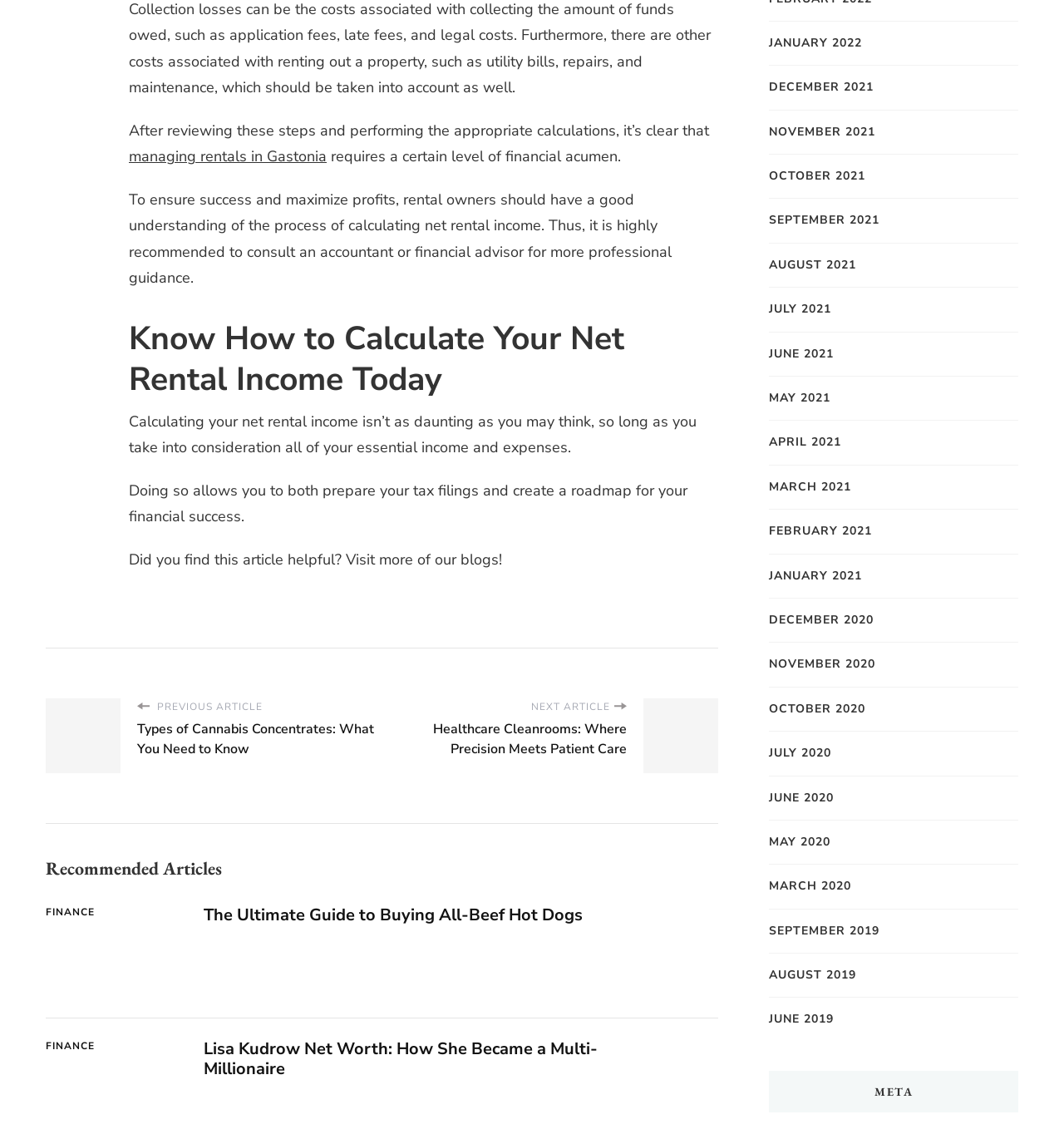Answer the following in one word or a short phrase: 
What is the topic of the article?

Net Rental Income